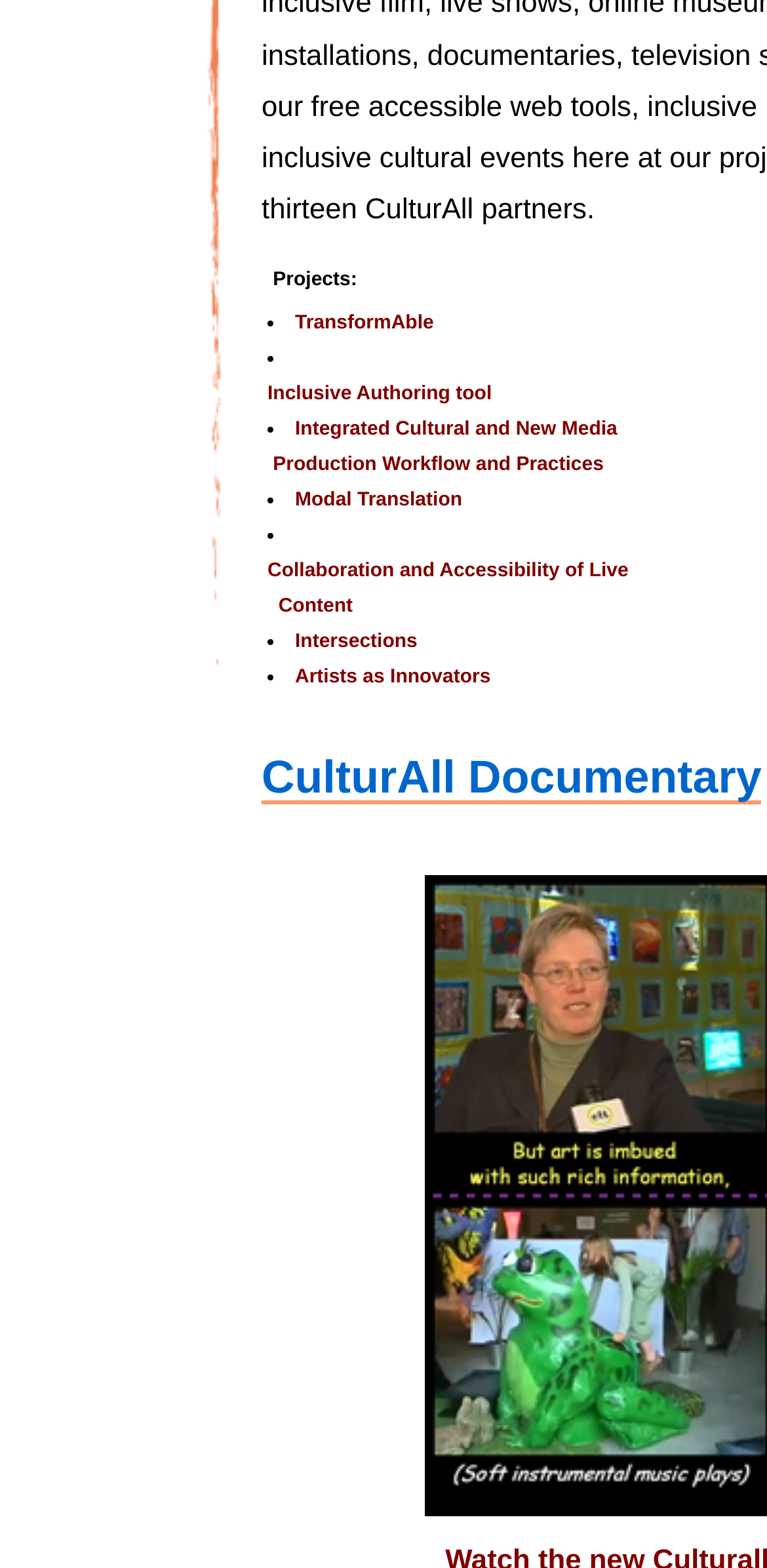Based on the provided description, "aria-label="Twitter Social Icon"", find the bounding box of the corresponding UI element in the screenshot.

None